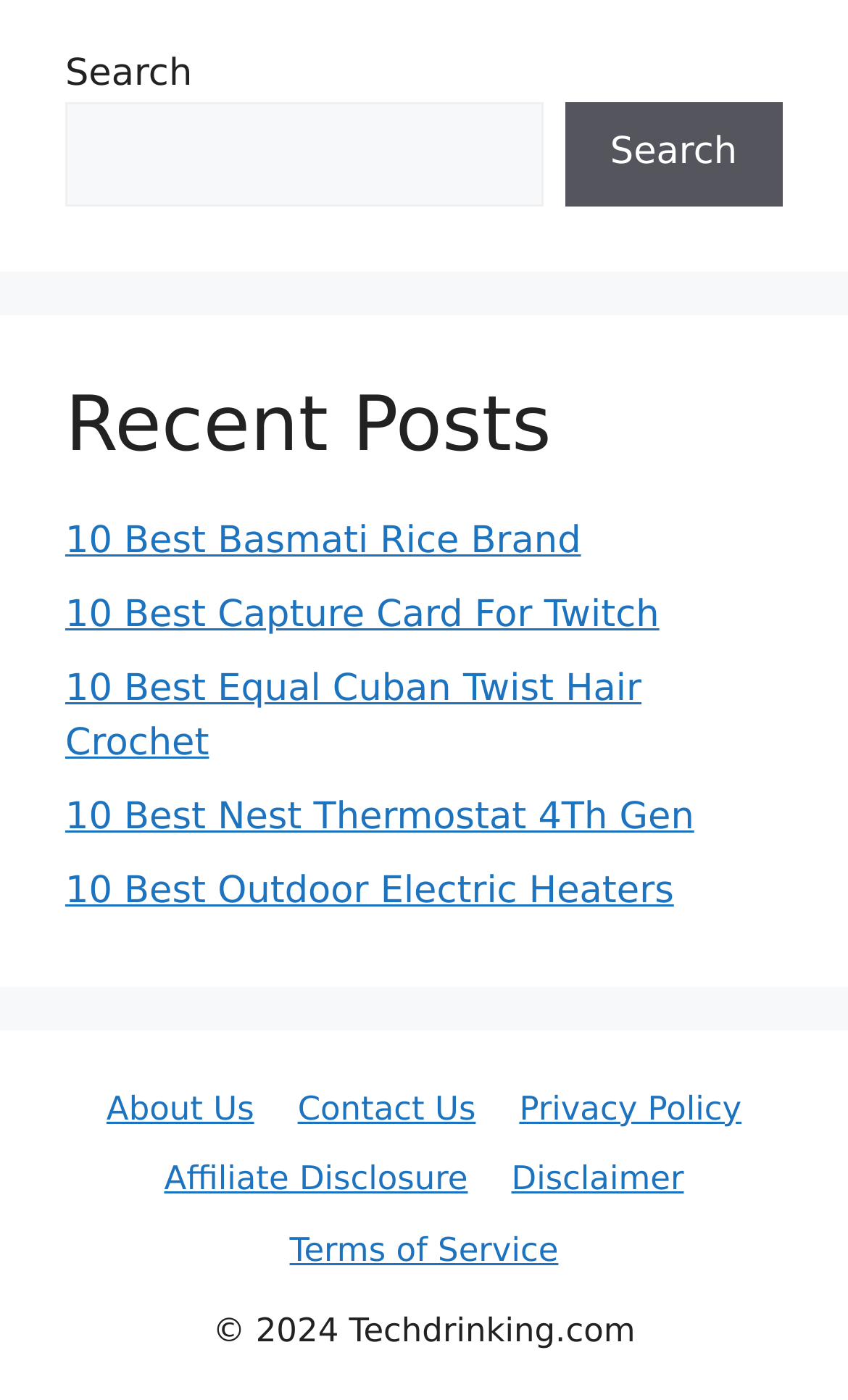Identify the bounding box for the UI element described as: "Disclaimer". Ensure the coordinates are four float numbers between 0 and 1, formatted as [left, top, right, bottom].

[0.603, 0.828, 0.806, 0.856]